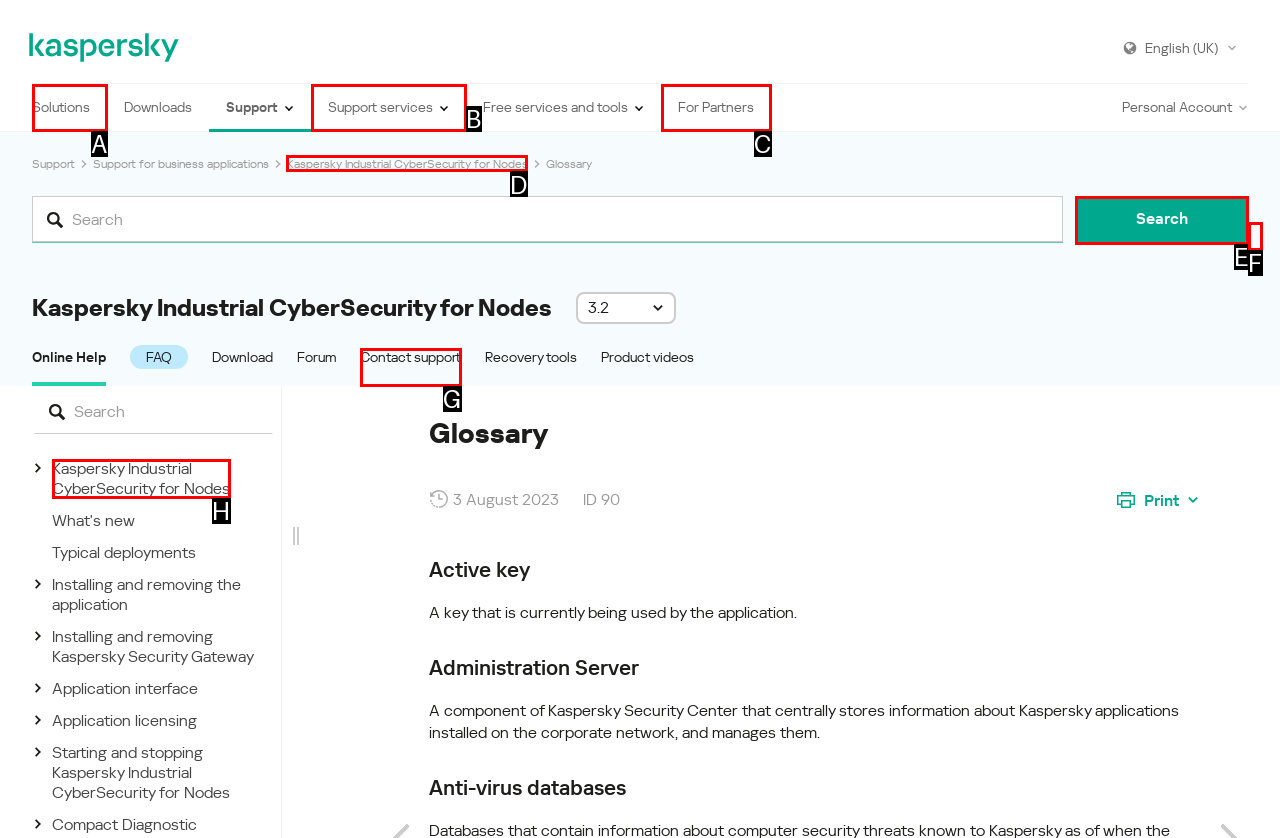Point out the correct UI element to click to carry out this instruction: Go to Kaspersky Industrial CyberSecurity for Nodes
Answer with the letter of the chosen option from the provided choices directly.

D